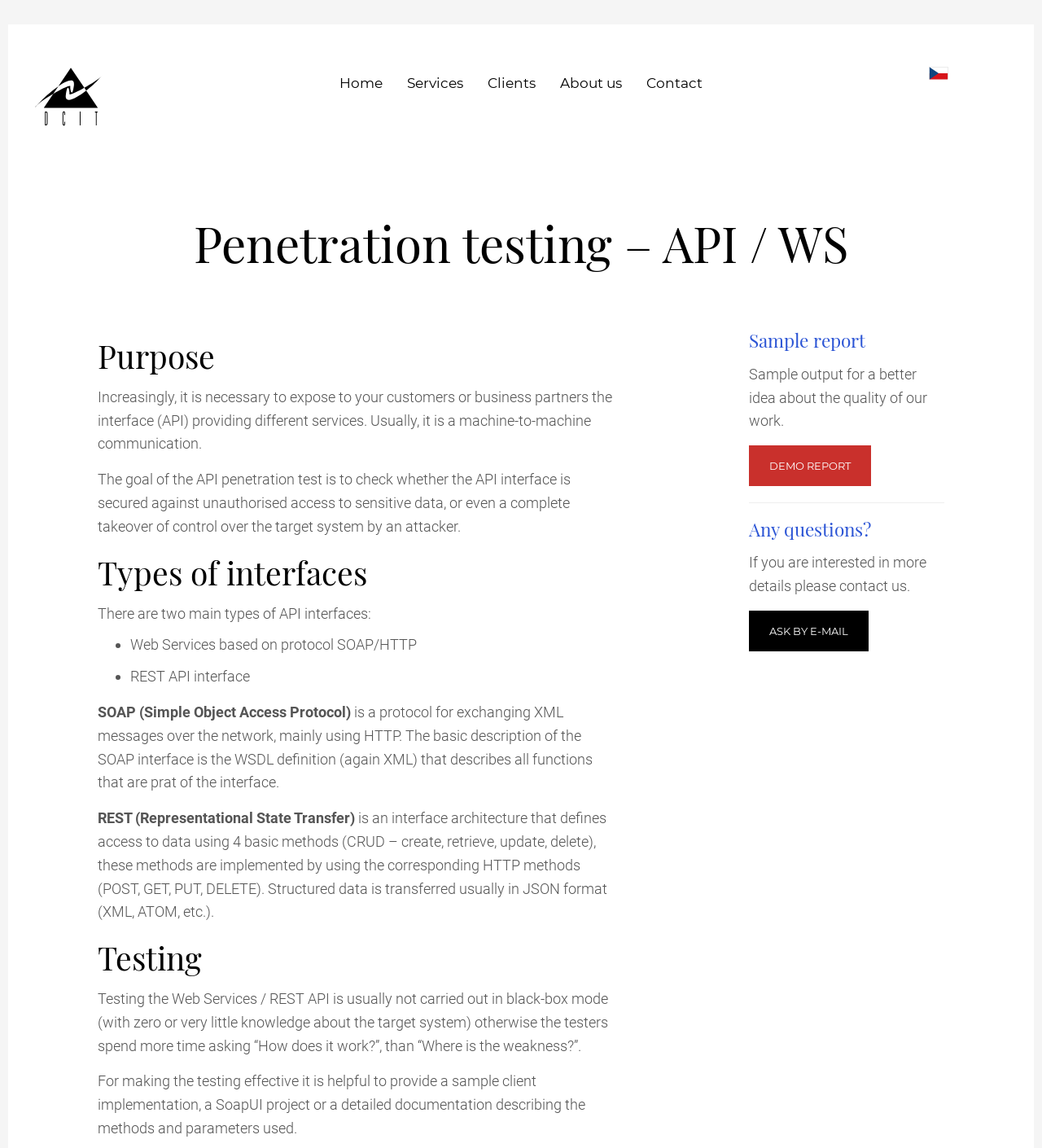What can be found in the sample report?
Look at the screenshot and respond with one word or a short phrase.

Sample output